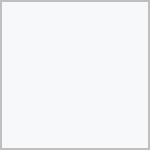Analyze the image and give a detailed response to the question:
What type of materials are emphasized for a seaside aesthetic?

The caption emphasizes the use of natural materials like wood, bamboo, and jute to create a seaside aesthetic, which is particularly suitable for homes with larger families or limited space.